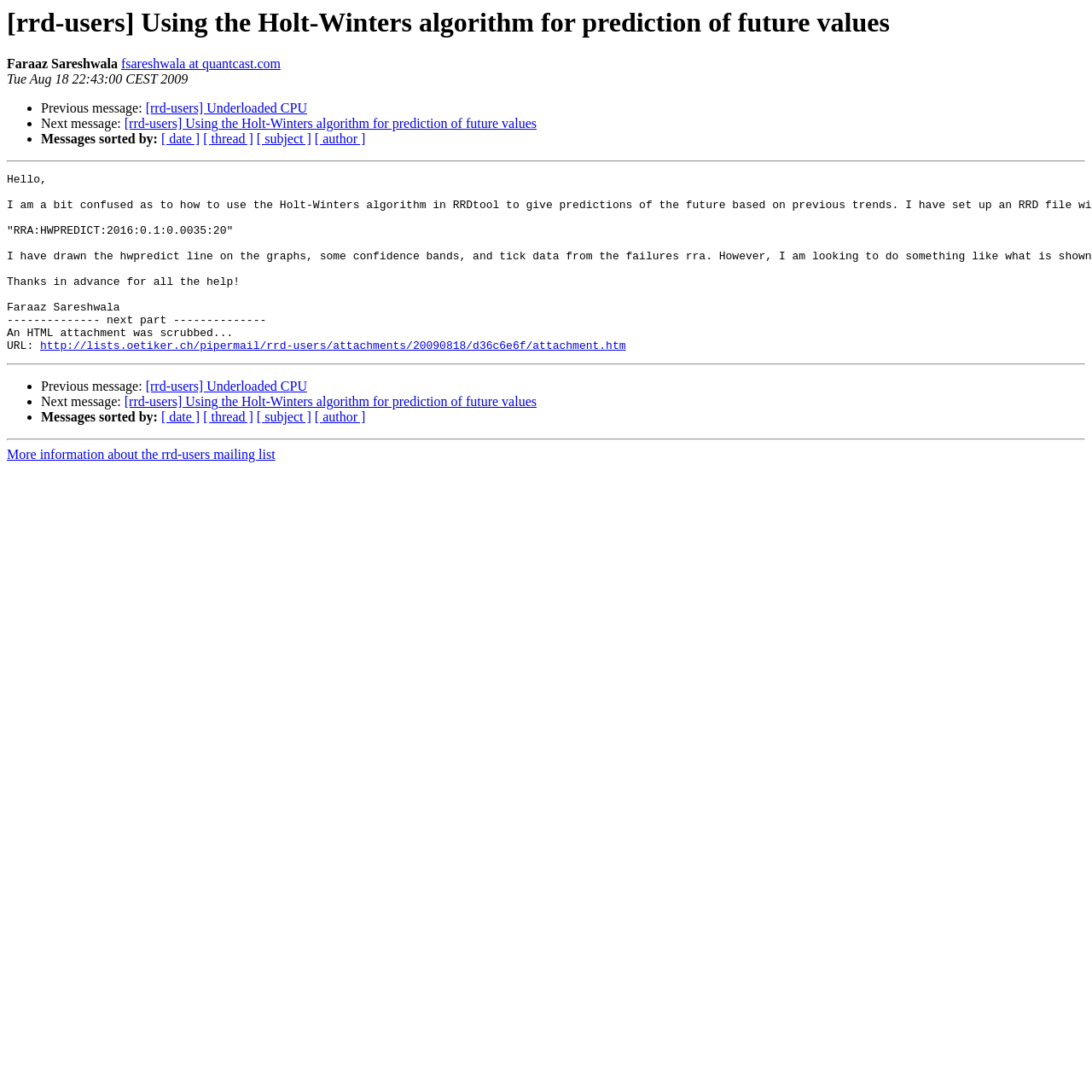Identify the bounding box coordinates for the UI element described as: "aria-label="facebook"". The coordinates should be provided as four floats between 0 and 1: [left, top, right, bottom].

None